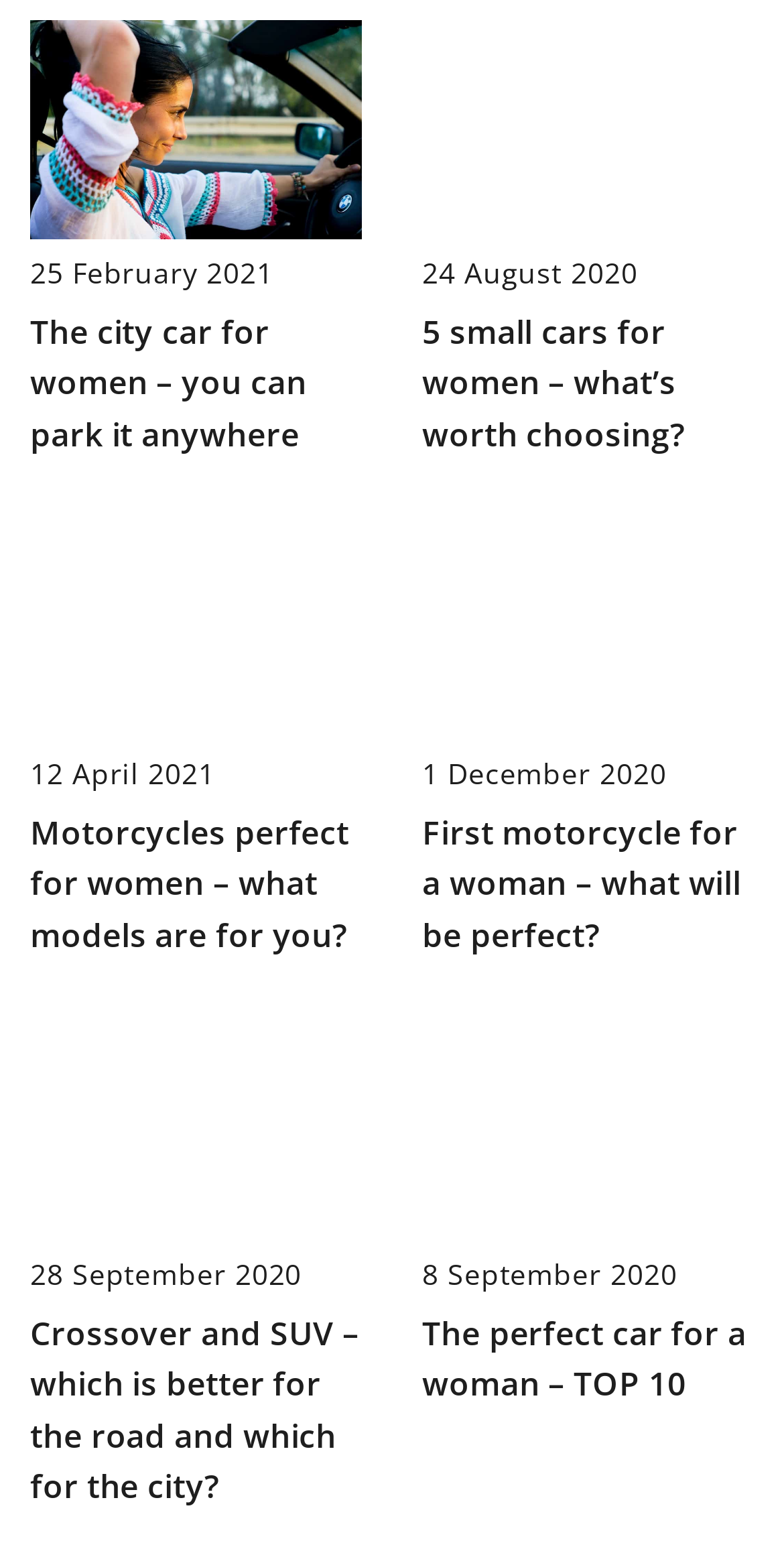Answer in one word or a short phrase: 
How many articles are listed on this webpage?

9